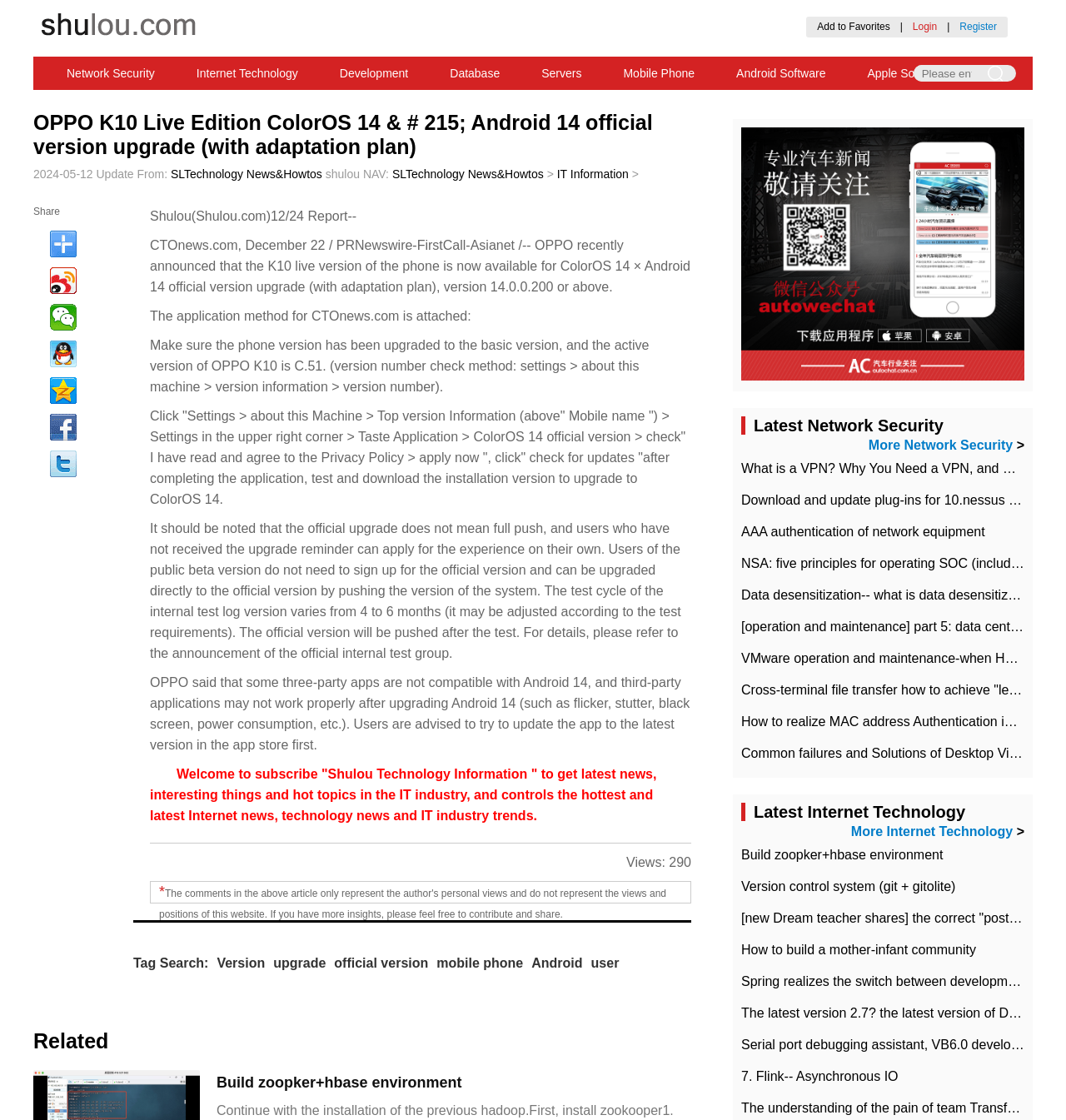Using details from the image, please answer the following question comprehensively:
How many links are there in the 'Related' section?

In the 'Related' section, there is only one link, which is 'Build zoopker+hbase environment', so the answer is 1.